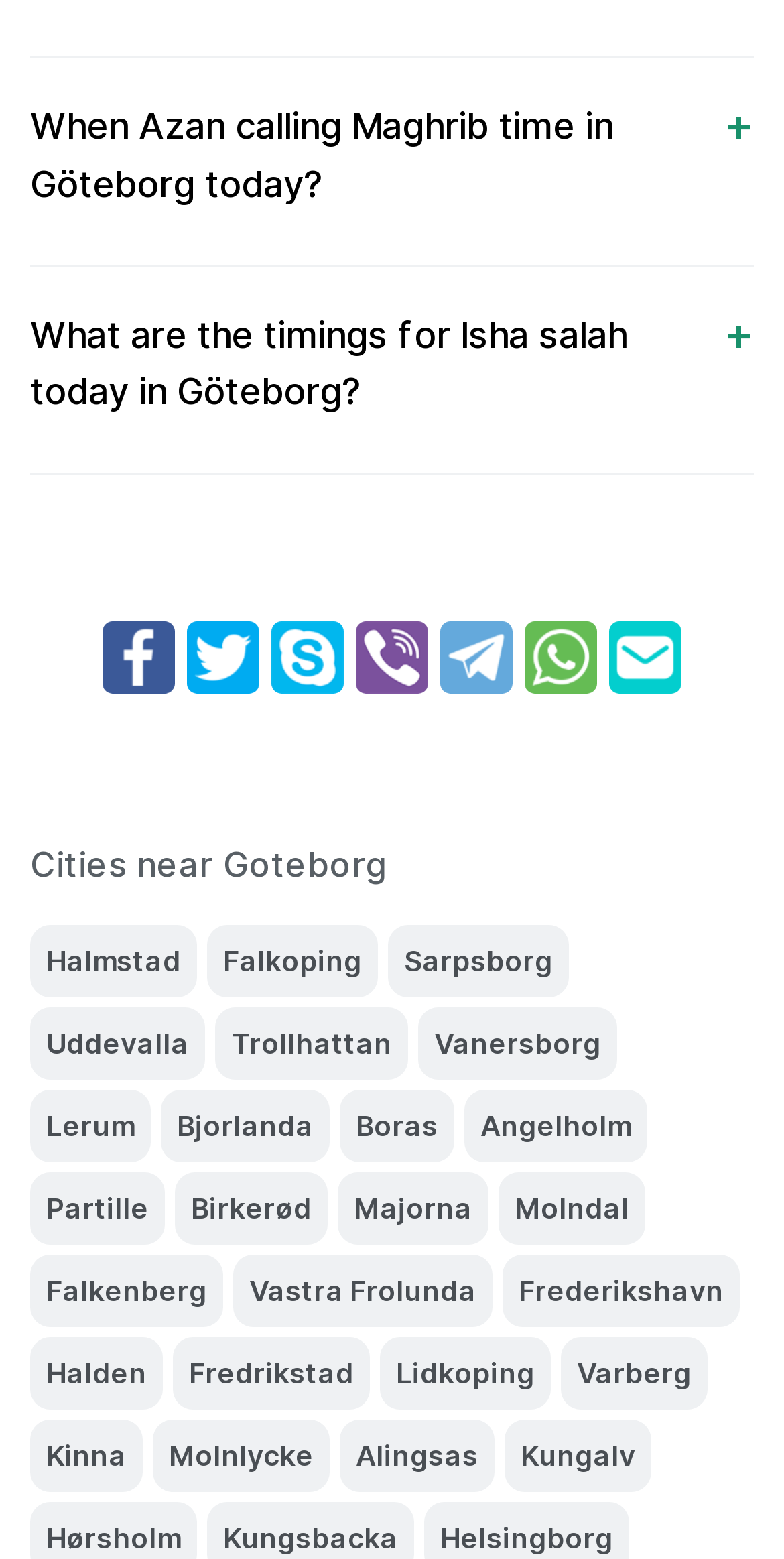Refer to the image and provide a thorough answer to this question:
What is the prayer time being asked in the first heading?

The first heading on the webpage is 'When Azan calling Maghrib time in Göteborg today? +' which indicates that the prayer time being asked is Maghrib.